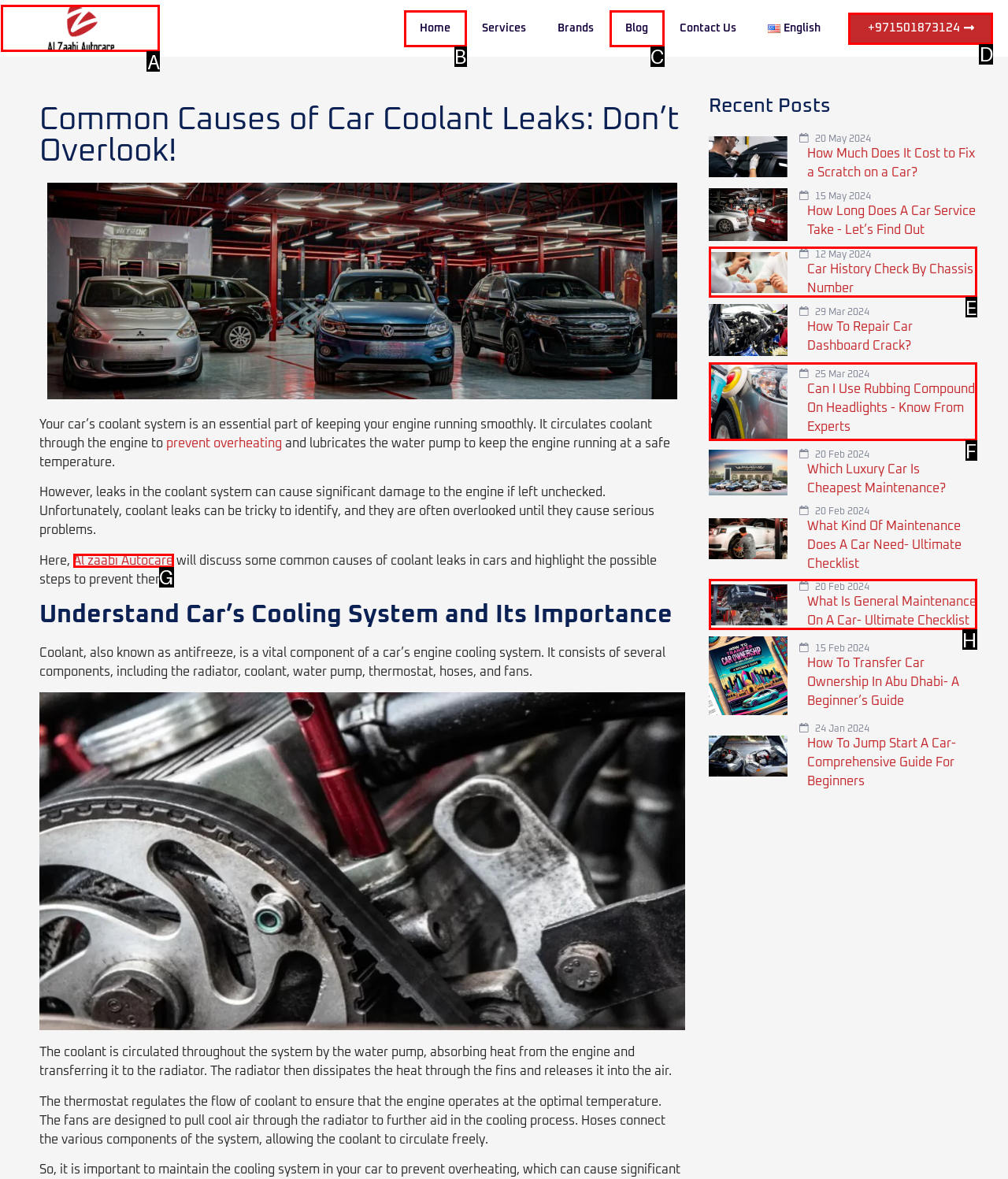For the instruction: Read article by Rebecca Grapevine, which HTML element should be clicked?
Respond with the letter of the appropriate option from the choices given.

None